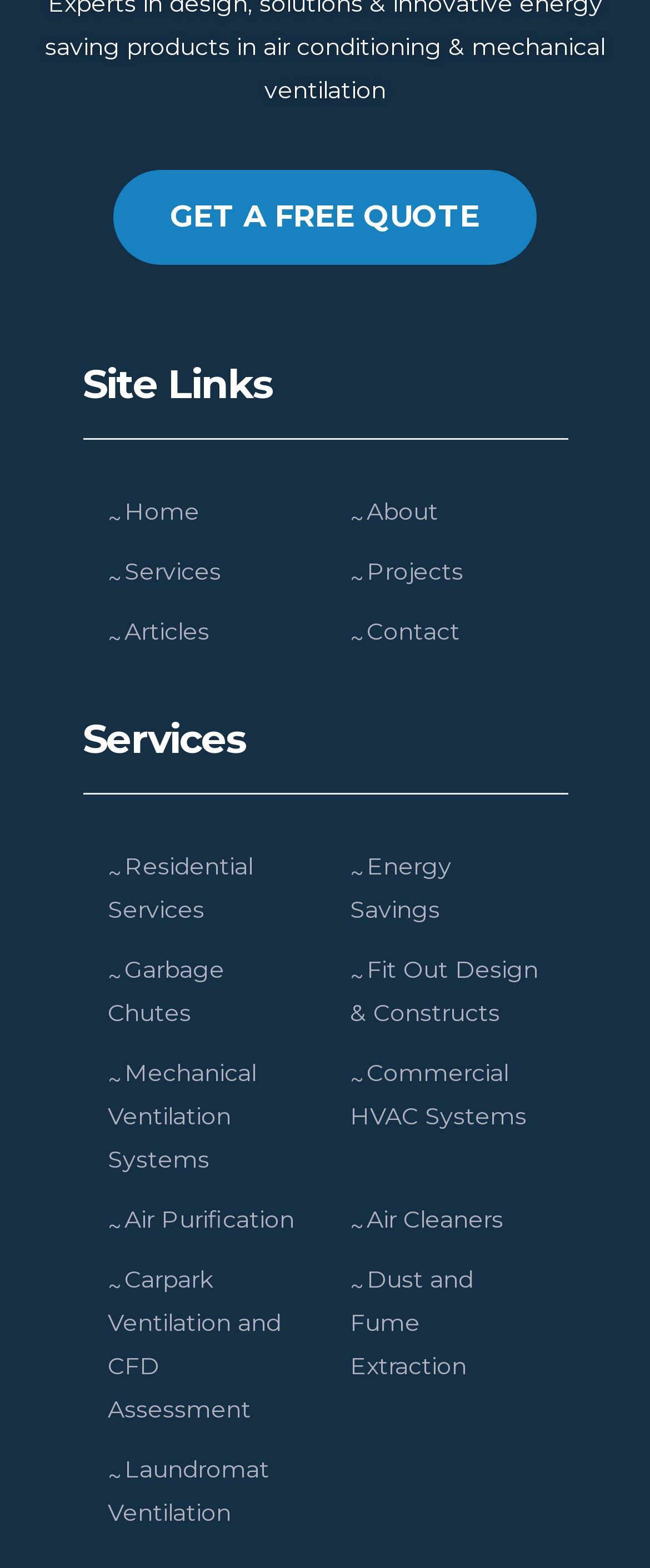Determine the bounding box coordinates for the clickable element to execute this instruction: "View articles". Provide the coordinates as four float numbers between 0 and 1, i.e., [left, top, right, bottom].

[0.165, 0.393, 0.322, 0.412]